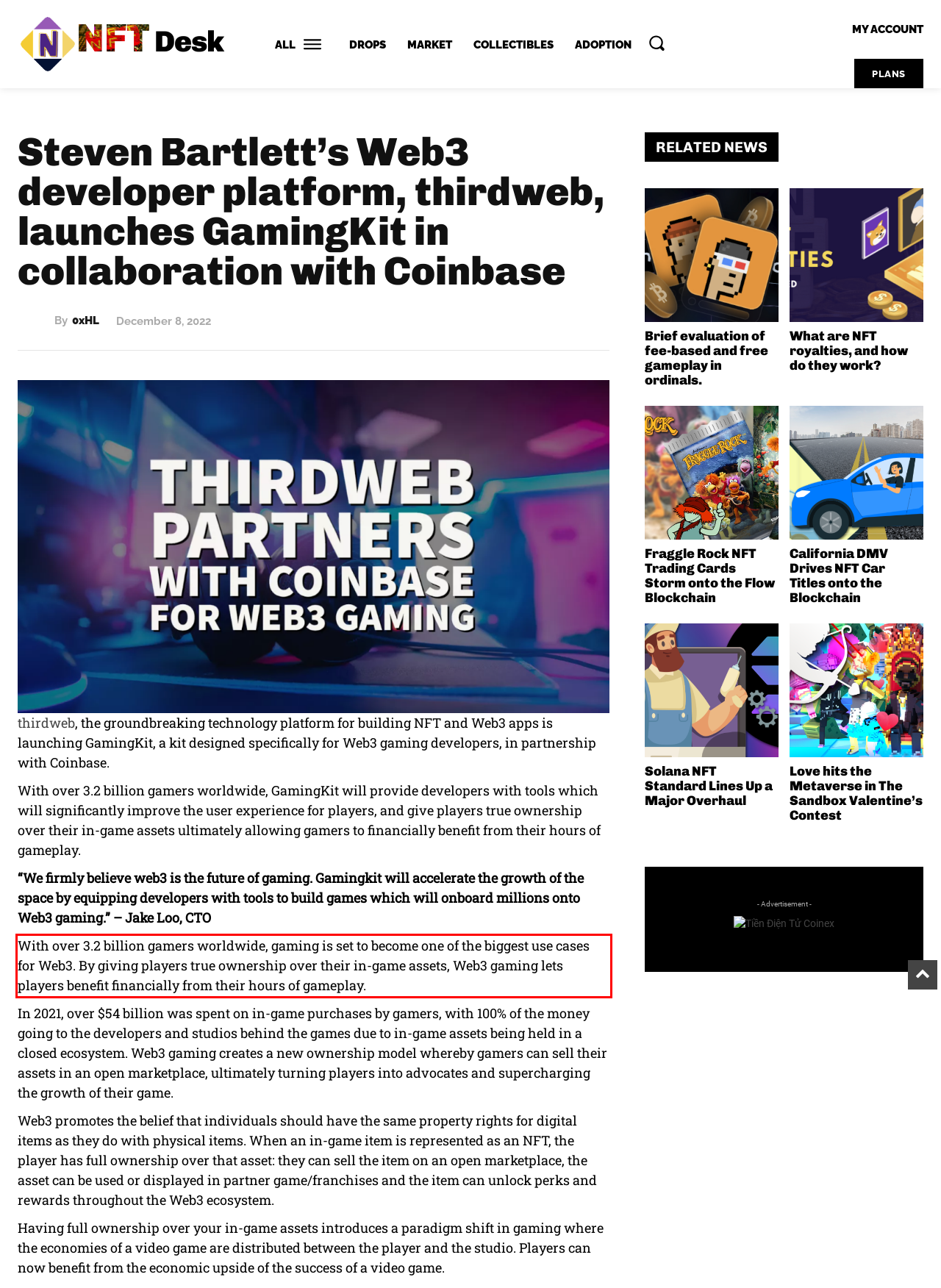Please look at the screenshot provided and find the red bounding box. Extract the text content contained within this bounding box.

With over 3.2 billion gamers worldwide, gaming is set to become one of the biggest use cases for Web3. By giving players true ownership over their in-game assets, Web3 gaming lets players benefit financially from their hours of gameplay.